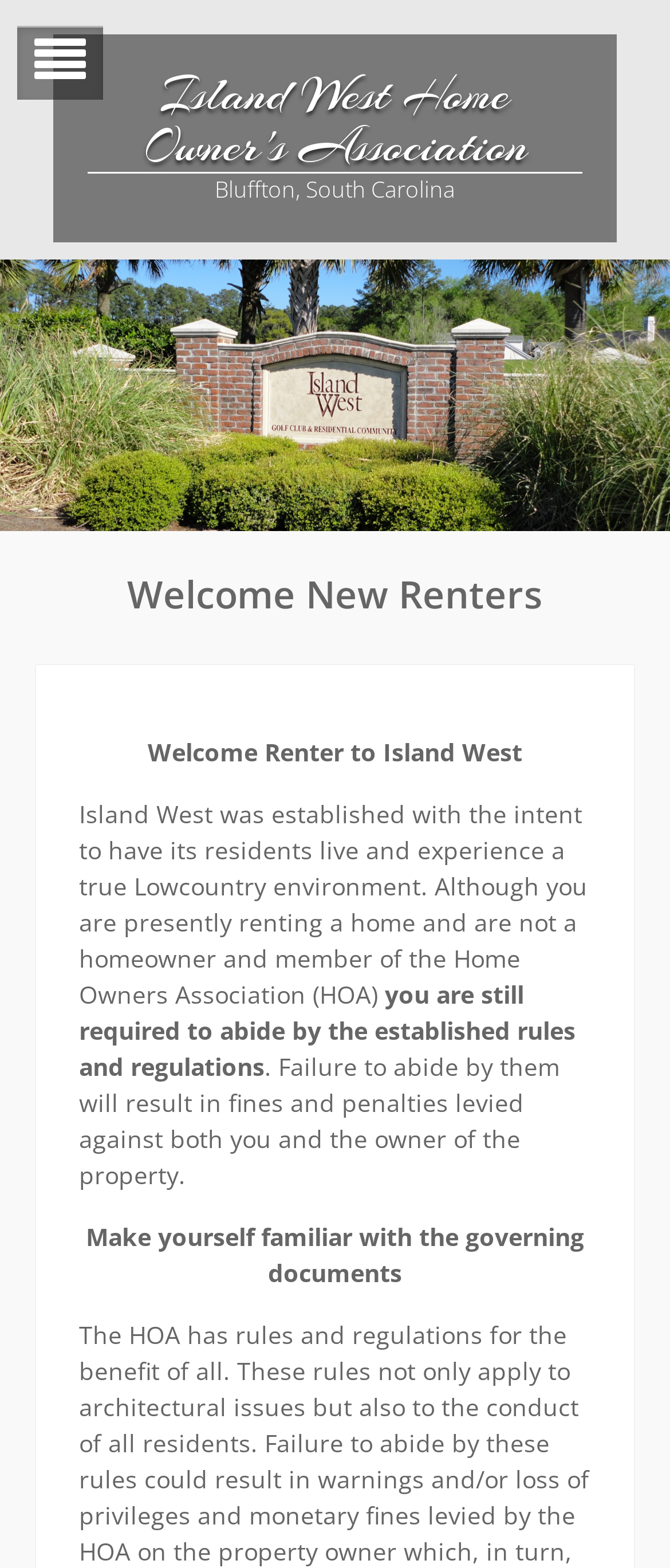Provide a brief response to the question below using one word or phrase:
What will happen if renters do not abide by the rules and regulations?

Fines and penalties